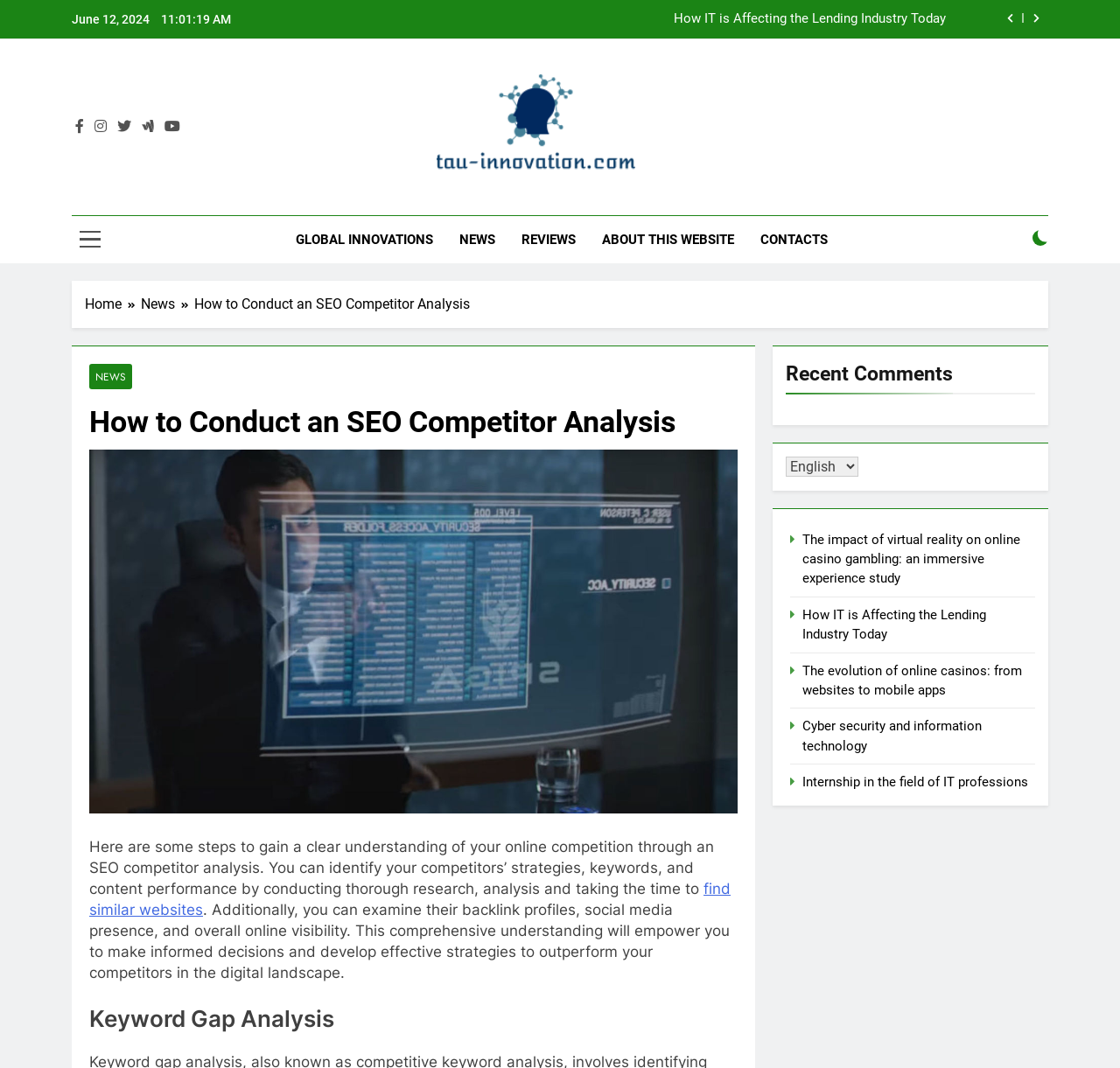What is the topic of the article 'How IT is Affecting the Lending Industry Today'?
Could you answer the question with a detailed and thorough explanation?

I inferred the topic of the article by reading the title 'How IT is Affecting the Lending Industry Today', which suggests that the article is about the impact of information technology on the lending industry.